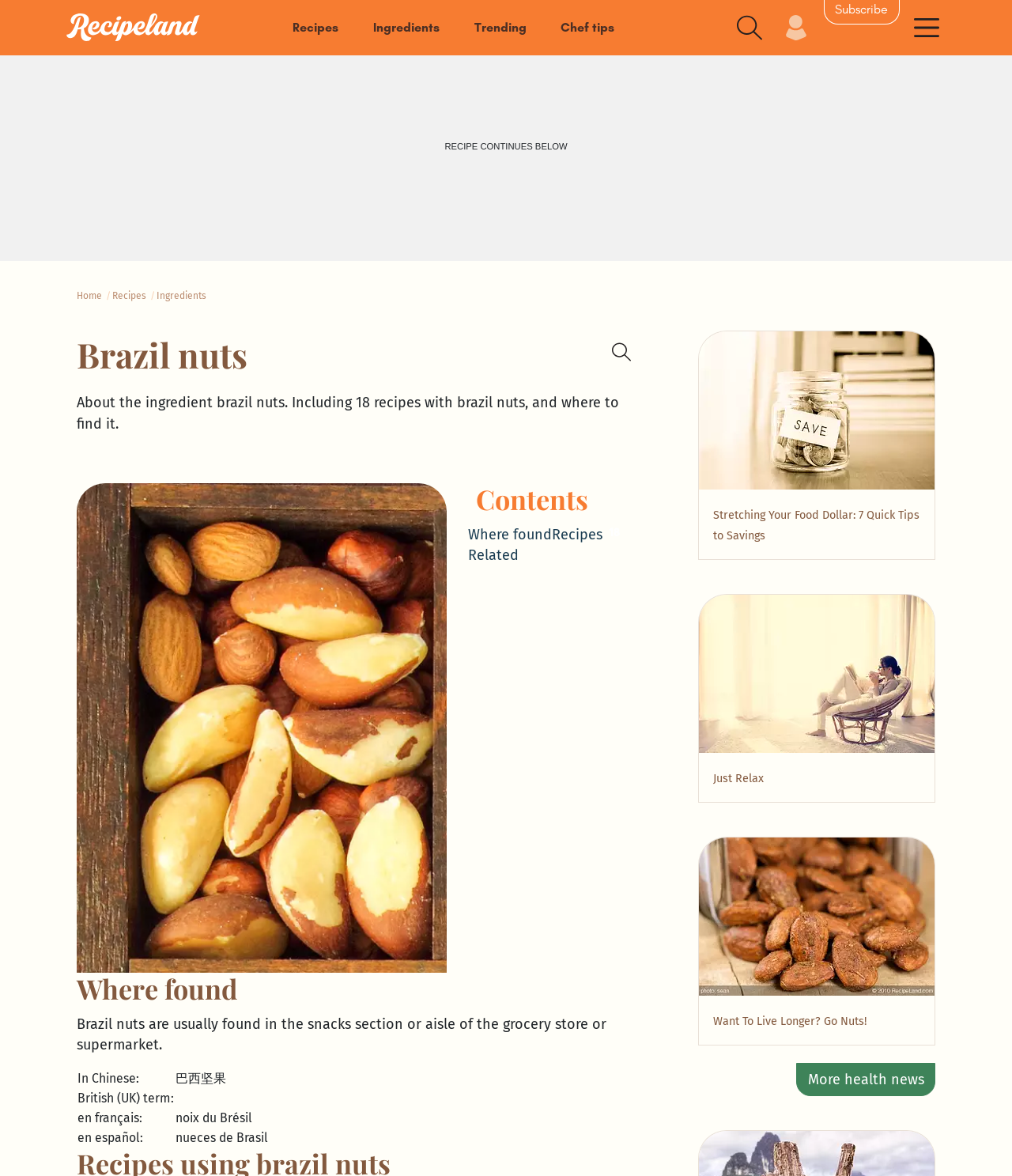Using the webpage screenshot and the element description Trending, determine the bounding box coordinates. Specify the coordinates in the format (top-left x, top-left y, bottom-right x, bottom-right y) with values ranging from 0 to 1.

[0.468, 0.016, 0.52, 0.031]